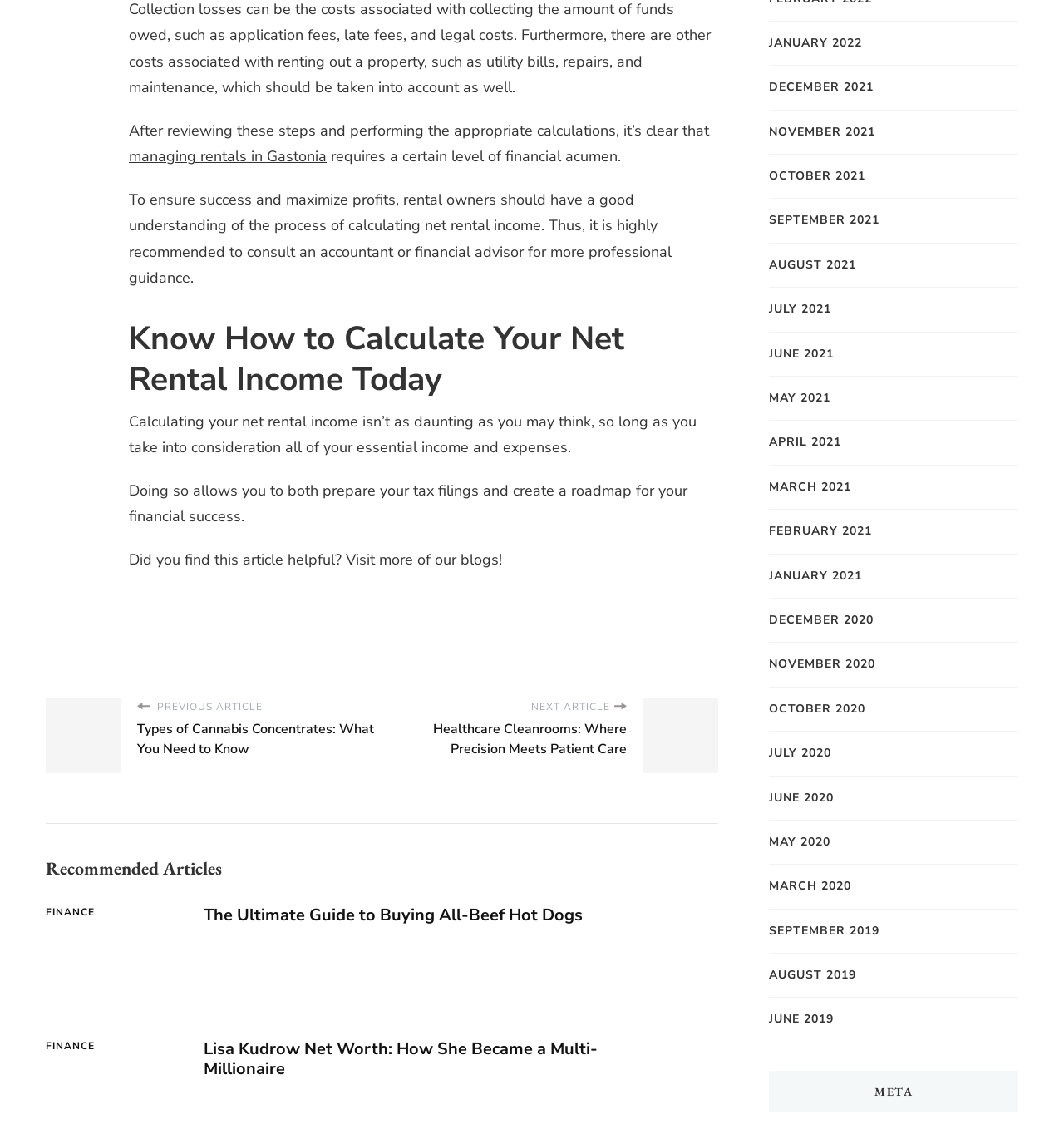Locate the bounding box coordinates of the element's region that should be clicked to carry out the following instruction: "Visit the previous article about types of cannabis concentrates". The coordinates need to be four float numbers between 0 and 1, i.e., [left, top, right, bottom].

[0.113, 0.616, 0.359, 0.682]